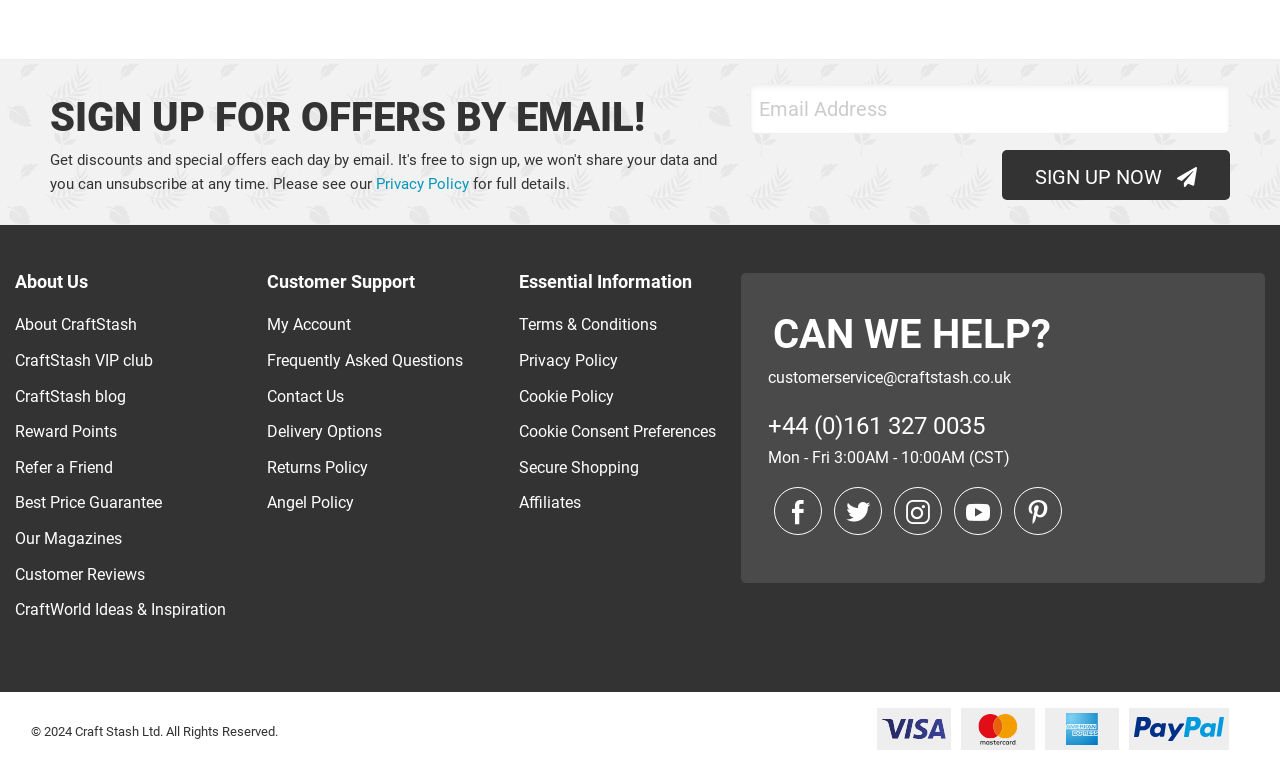Please locate the bounding box coordinates of the element's region that needs to be clicked to follow the instruction: "Contact customer support". The bounding box coordinates should be provided as four float numbers between 0 and 1, i.e., [left, top, right, bottom].

[0.209, 0.355, 0.382, 0.378]